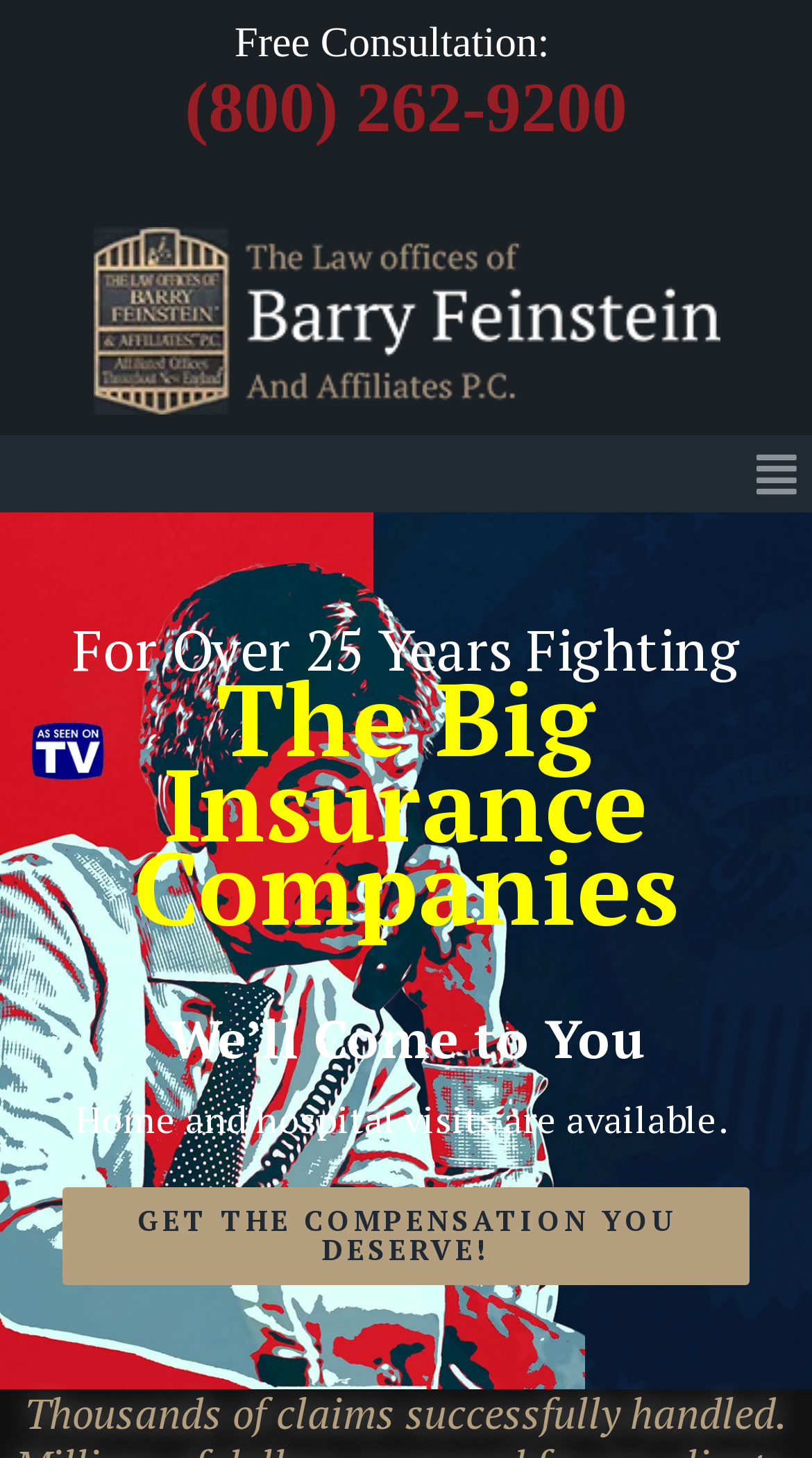What is the purpose of the 'GET THE COMPENSATION YOU DESERVE!' button?
Please provide a single word or phrase as the answer based on the screenshot.

To seek compensation